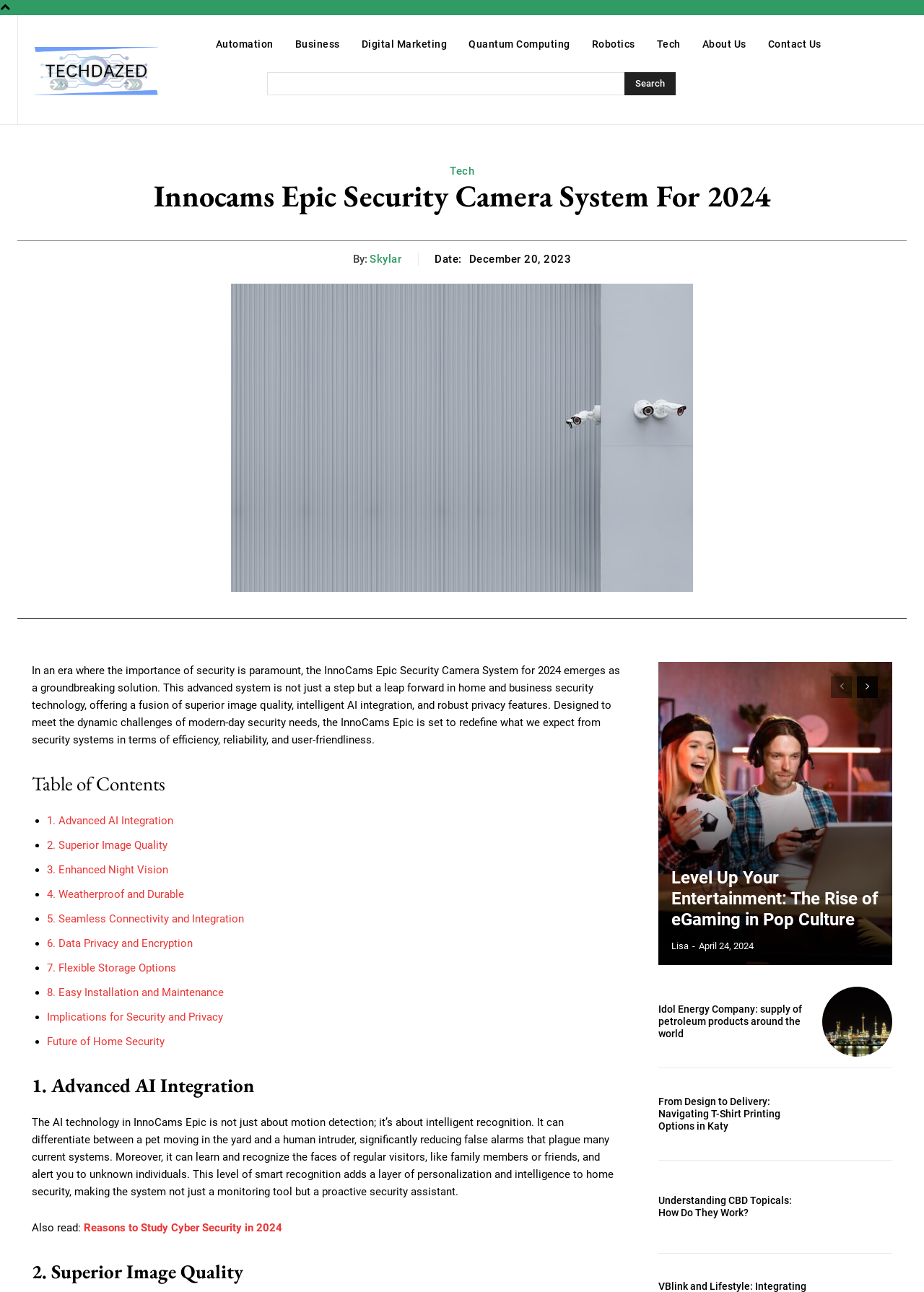From the screenshot, find the bounding box of the UI element matching this description: "Automation". Supply the bounding box coordinates in the form [left, top, right, bottom], each a float between 0 and 1.

[0.225, 0.012, 0.304, 0.056]